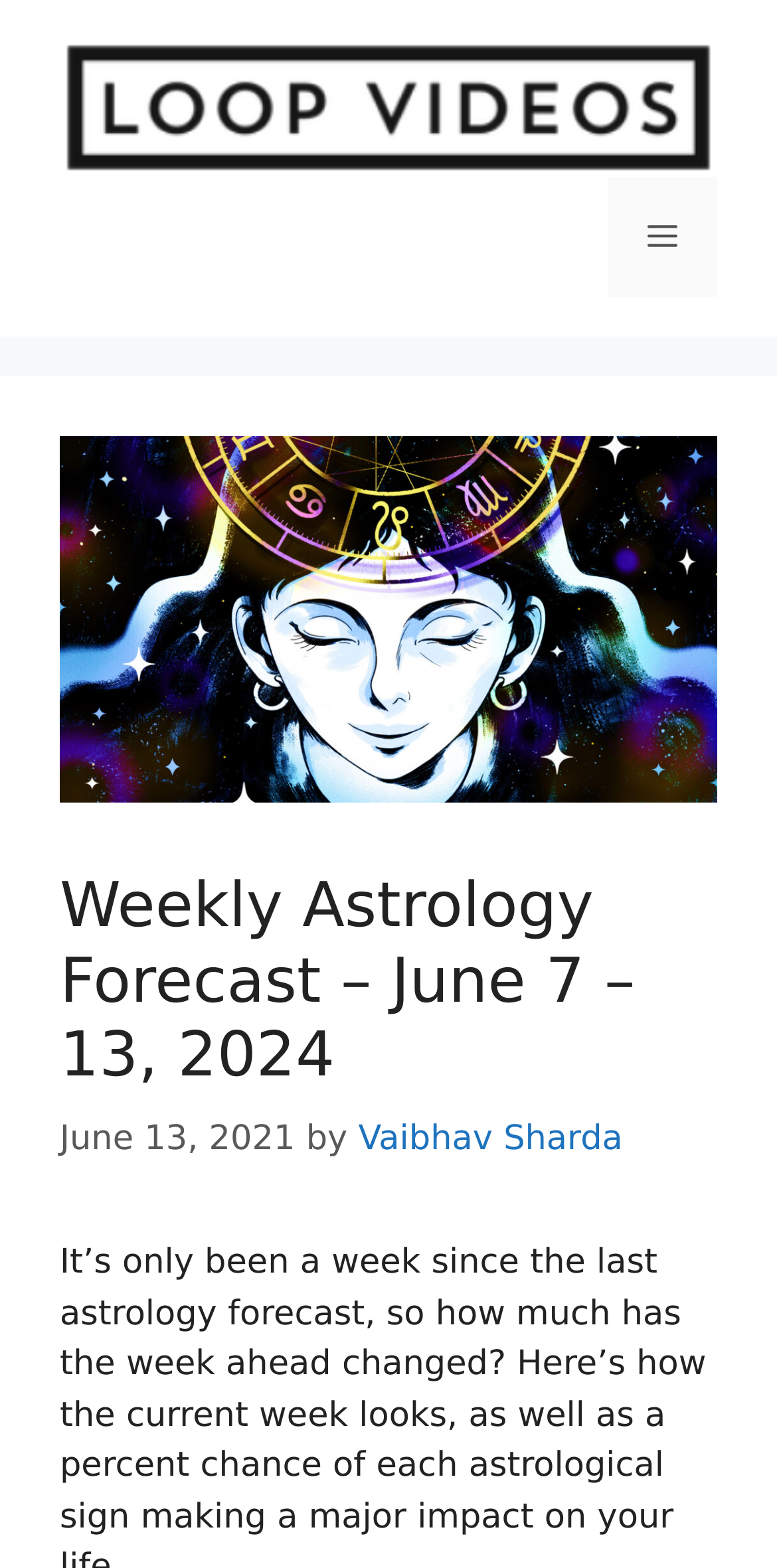Provide a brief response using a word or short phrase to this question:
What is the name of the website?

Loop Videos